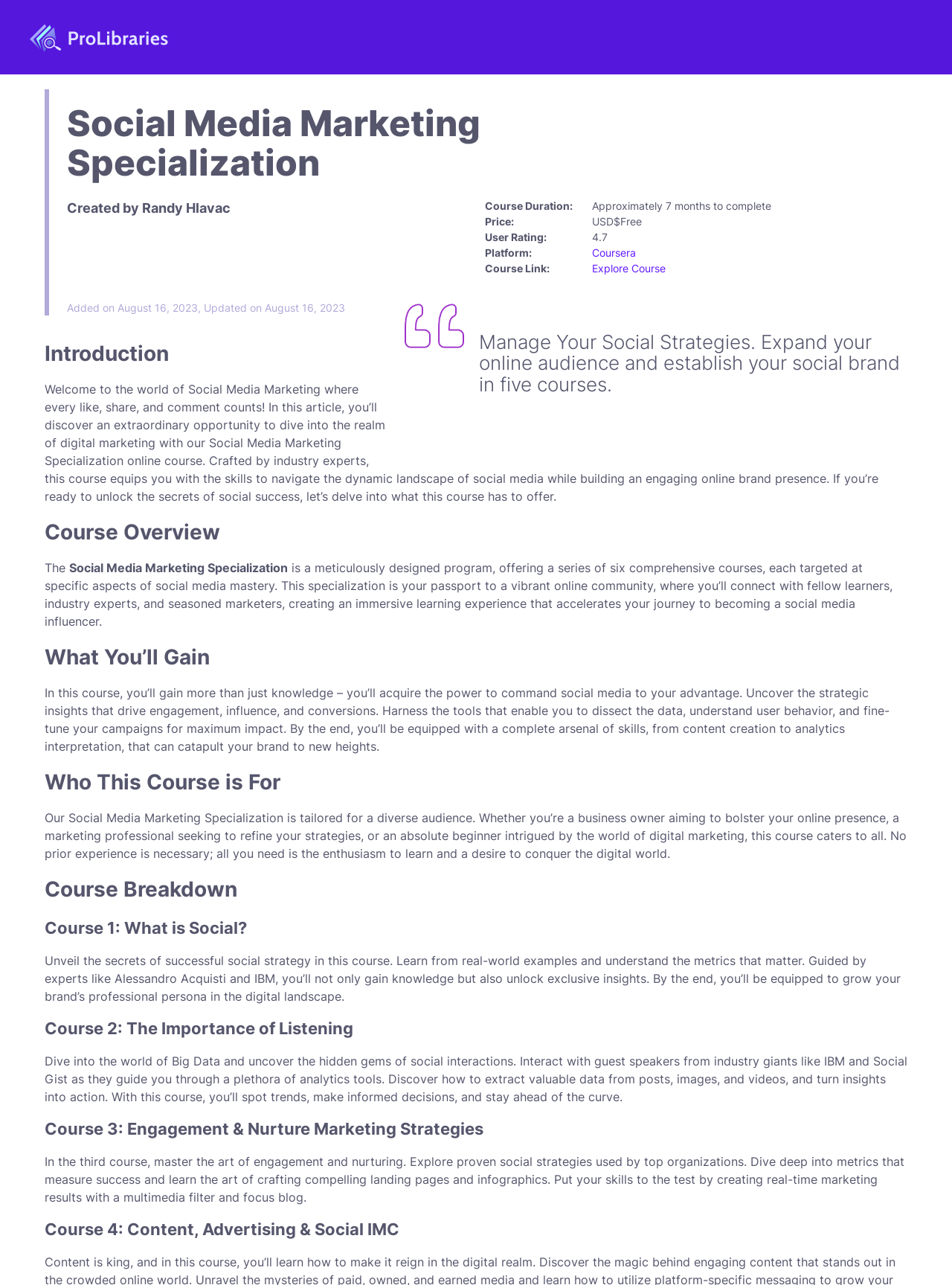Provide the bounding box coordinates for the UI element that is described by this text: "Explore Course". The coordinates should be in the form of four float numbers between 0 and 1: [left, top, right, bottom].

[0.622, 0.204, 0.699, 0.213]